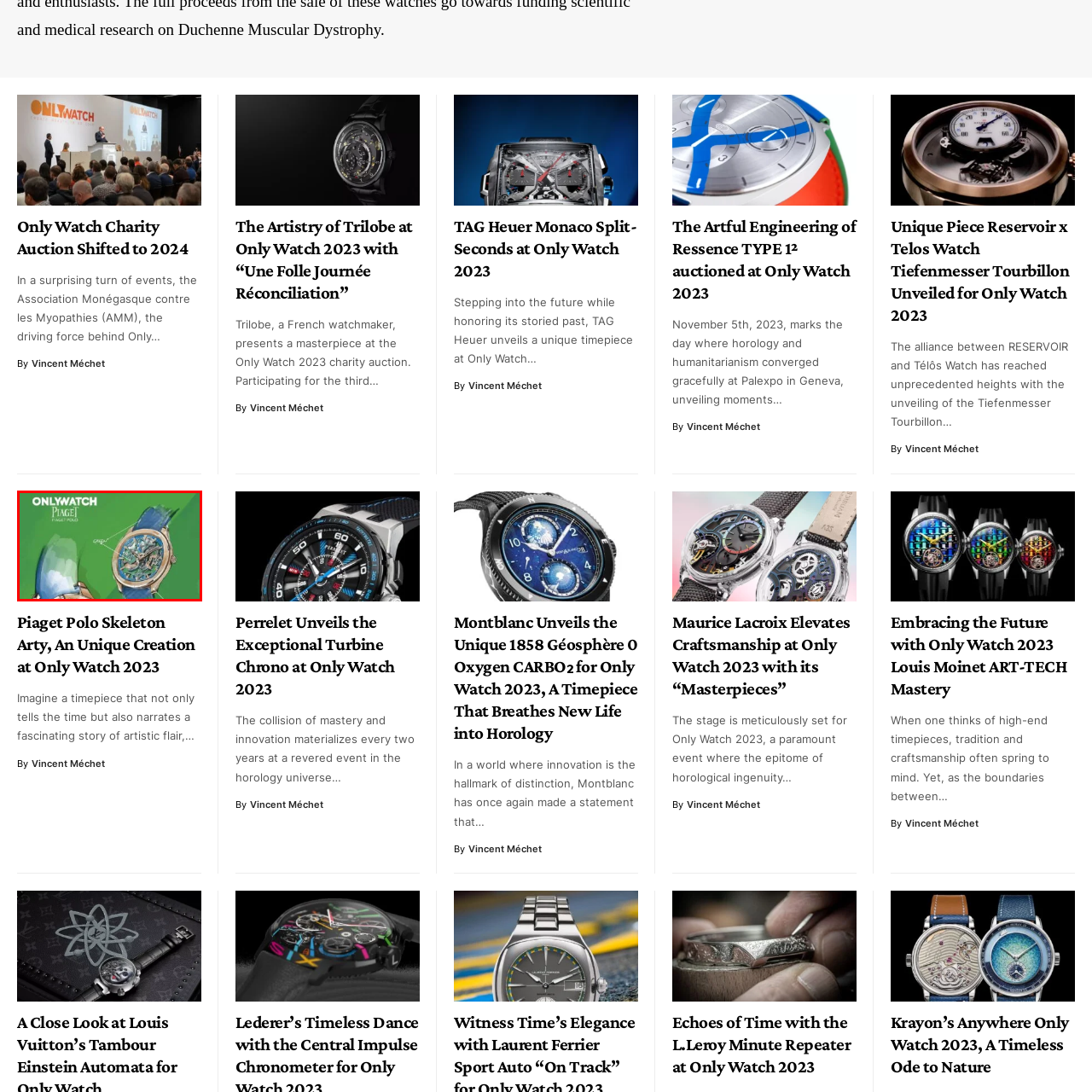Look closely at the section within the red border and give a one-word or brief phrase response to this question: 
What is the purpose of the Only Watch 2023 charity auction?

Raising funds for charity